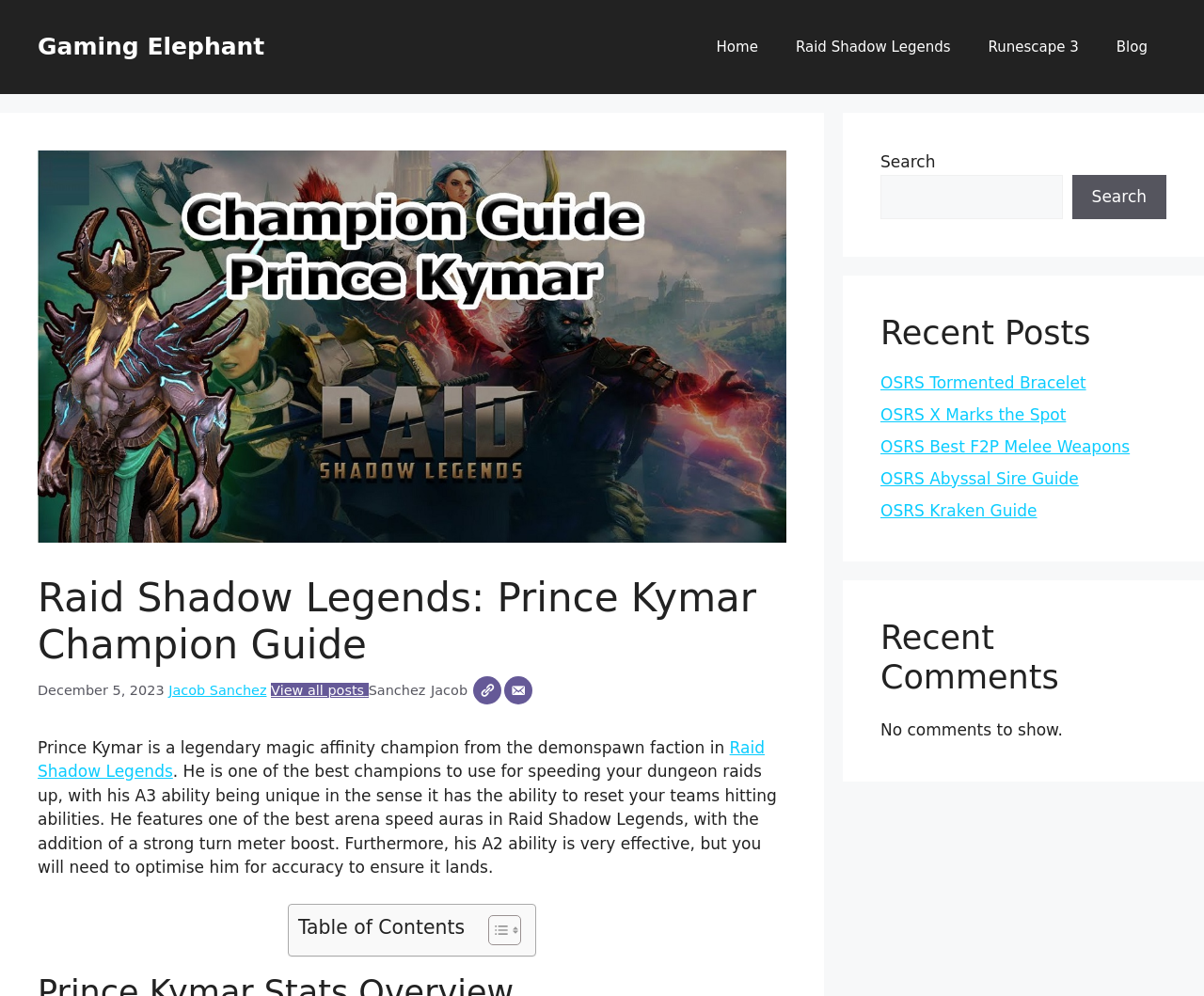Provide a thorough description of this webpage.

This webpage is a guide for Prince Kymar Champion in Raid Shadow Legends. At the top, there is a banner with a link to "Gaming Elephant" and a navigation menu with links to "Home", "Raid Shadow Legends", "Runescape 3", and "Blog". Below the navigation menu, there is an image of Prince Kymar champion guide.

The main content of the webpage is divided into sections. The first section has a heading "Raid Shadow Legends: Prince Kymar Champion Guide" and displays the date "December 5, 2023" and the author's name "Jacob Sanchez" with links to view all posts and the author's website and email.

The next section provides an introduction to Prince Kymar, describing him as a legendary magic affinity champion from the demonspawn faction in Raid Shadow Legends. It also mentions his abilities and strengths in the game.

Below the introduction, there is a table of contents with a toggle button. The table of contents is not expanded by default.

On the right side of the webpage, there are three complementary sections. The first section has a search bar with a search button. The second section displays recent posts with links to articles such as "OSRS Tormented Bracelet" and "OSRS Kraken Guide". The third section displays recent comments, but it shows a message "No comments to show."